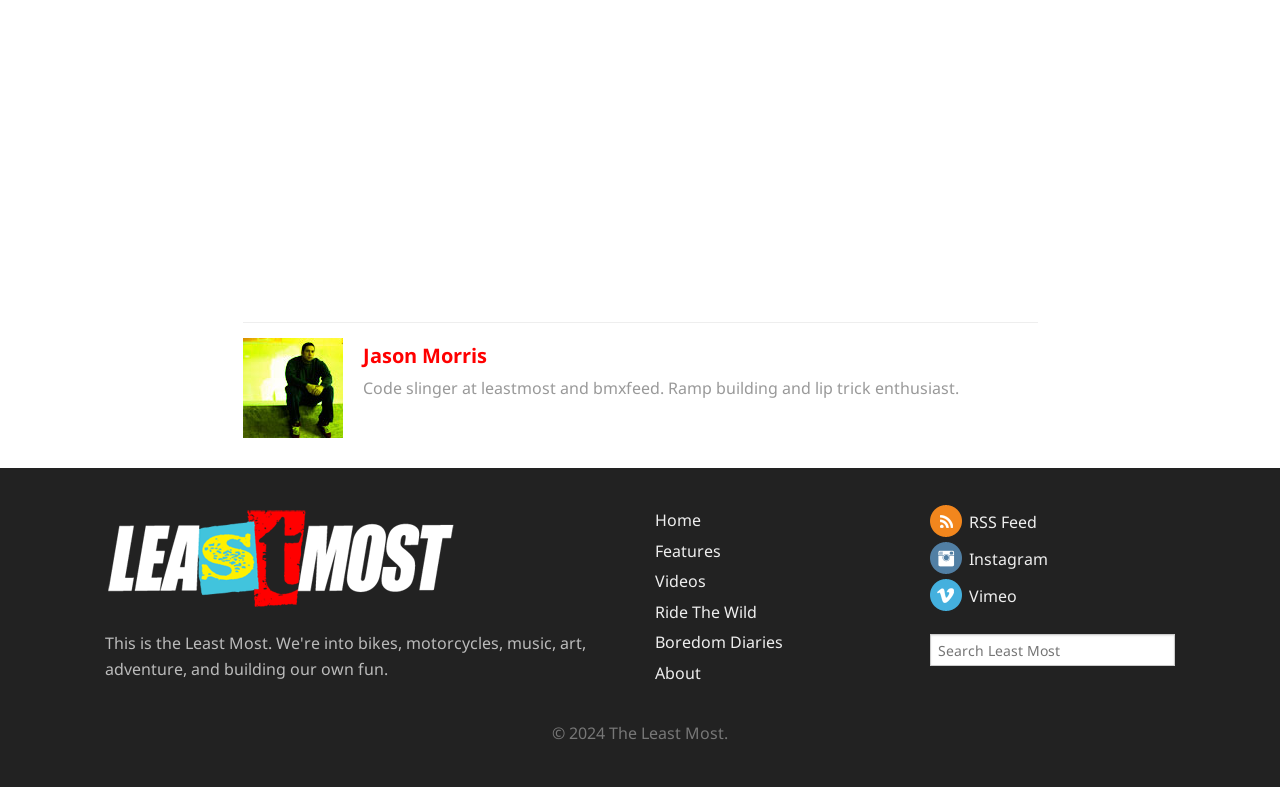Given the description Vimeo, predict the bounding box coordinates of the UI element. Ensure the coordinates are in the format (top-left x, top-left y, bottom-right x, bottom-right y) and all values are between 0 and 1.

[0.727, 0.744, 0.795, 0.772]